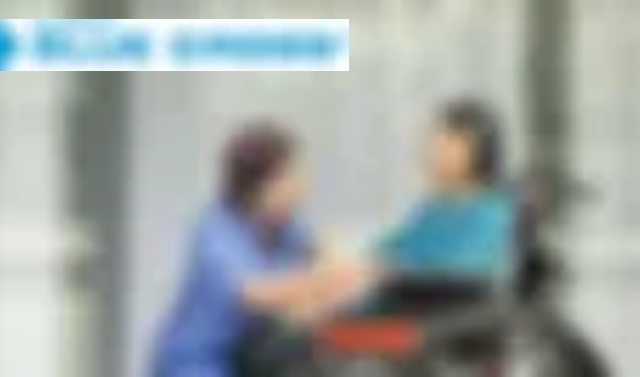What is the atmosphere of the background?
Please give a detailed and elaborate explanation in response to the question.

The caption describes the background as suggesting a light and open environment, which reinforces the notion of comfort and accessibility in in-home care services.